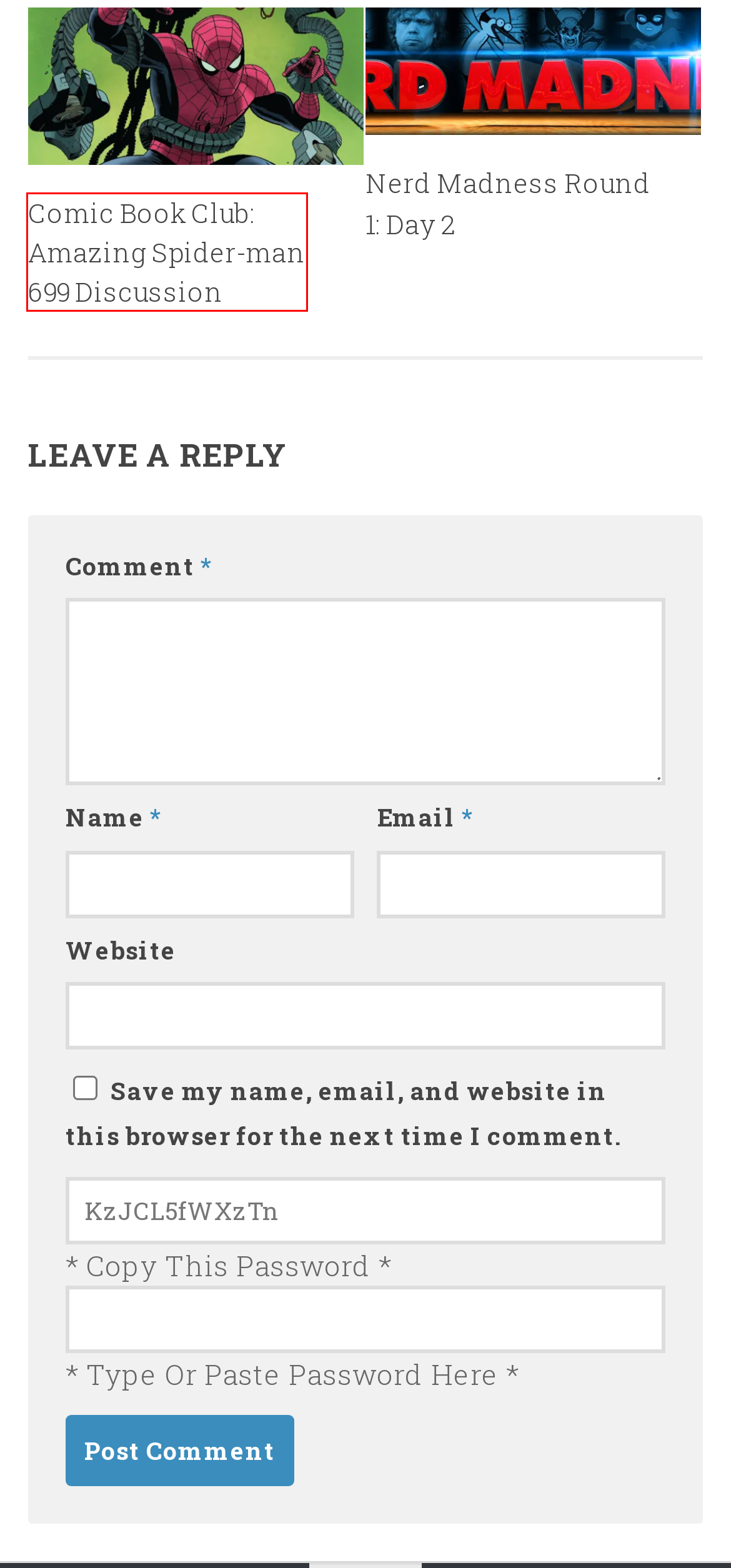Inspect the provided webpage screenshot, concentrating on the element within the red bounding box. Select the description that best represents the new webpage after you click the highlighted element. Here are the candidates:
A. leland owlsey – Nerds on the Rocks
B. Alcohol – Nerds on the Rocks
C. Nerd Madness Round 1: Day 2 – Nerds on the Rocks
D. Comic Book Club: Amazing Spider-man 699 Discussion – Nerds on the Rocks
E. oddly not the Asylum – Nerds on the Rocks
F. admin – Nerds on the Rocks
G. Nerds on the Rocks 124: Nerd Madness, Baby! – Nerds on the Rocks
H. Ghastly Gems – Nerds on the Rocks

D